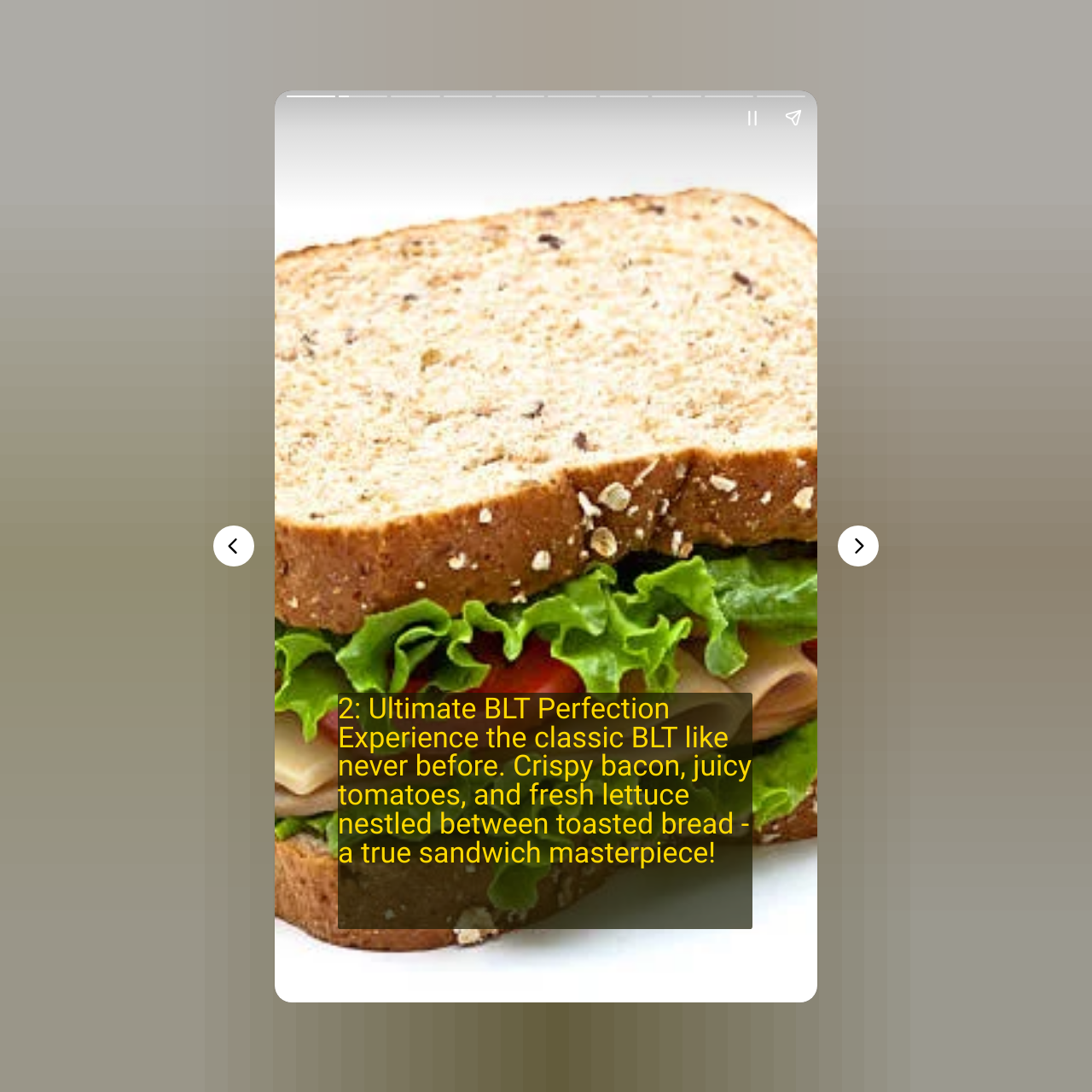Locate the heading on the webpage and return its text.

LIKE SHARE SUBSCRIBE